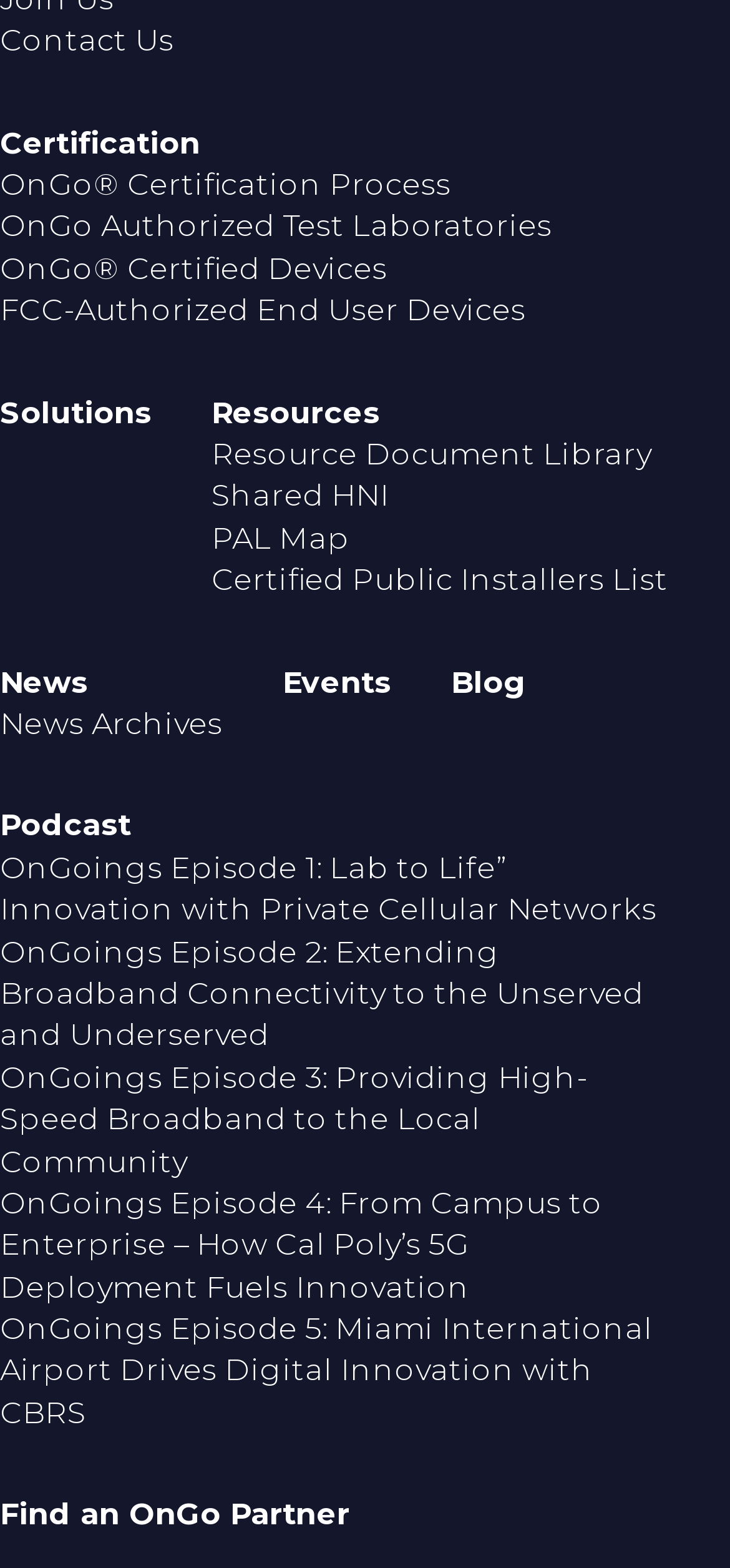Predict the bounding box of the UI element that fits this description: "OnGo Authorized Test Laboratories".

[0.0, 0.133, 0.756, 0.156]